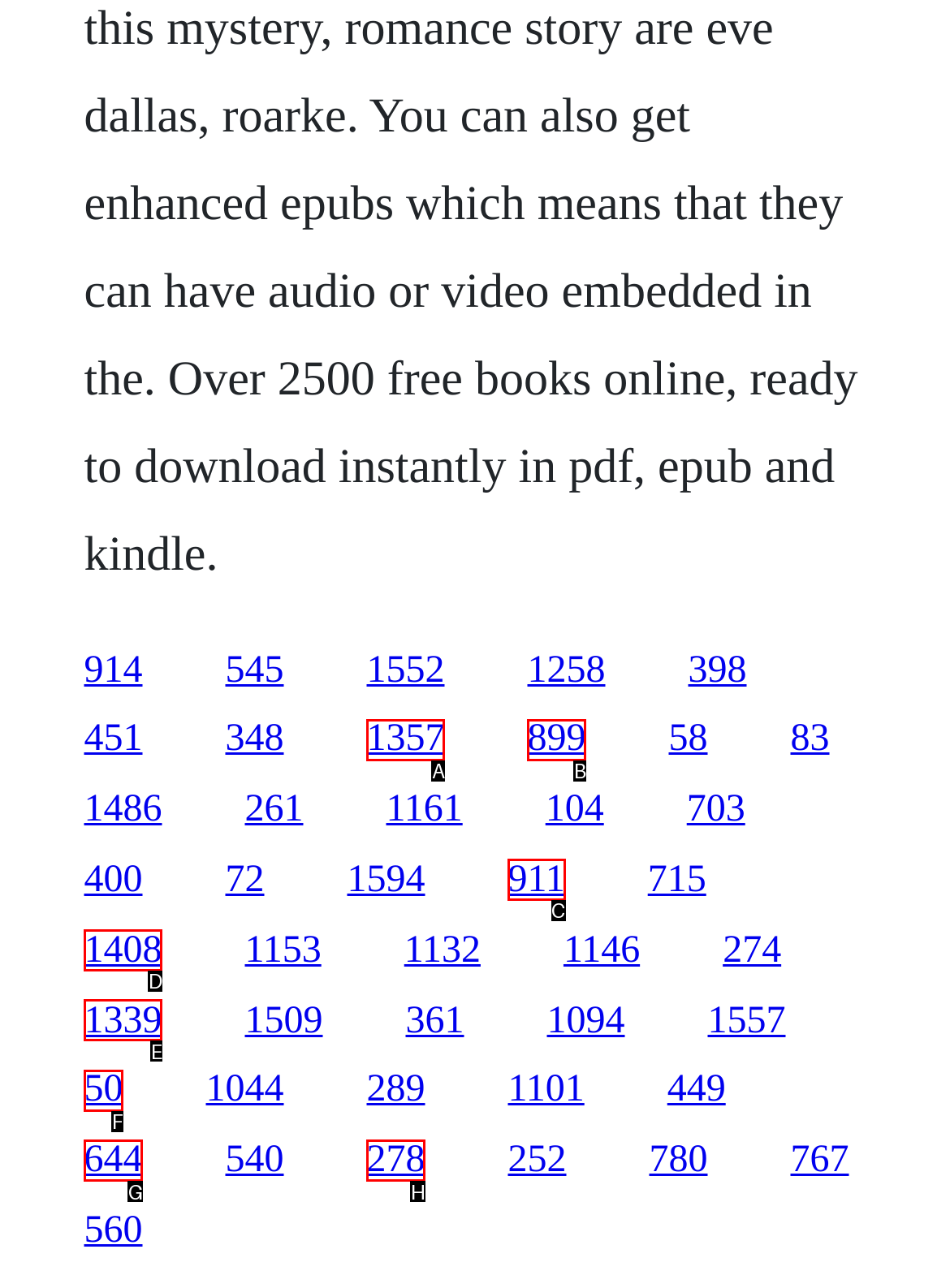From the options shown in the screenshot, tell me which lettered element I need to click to complete the task: follow the fifteenth link.

C